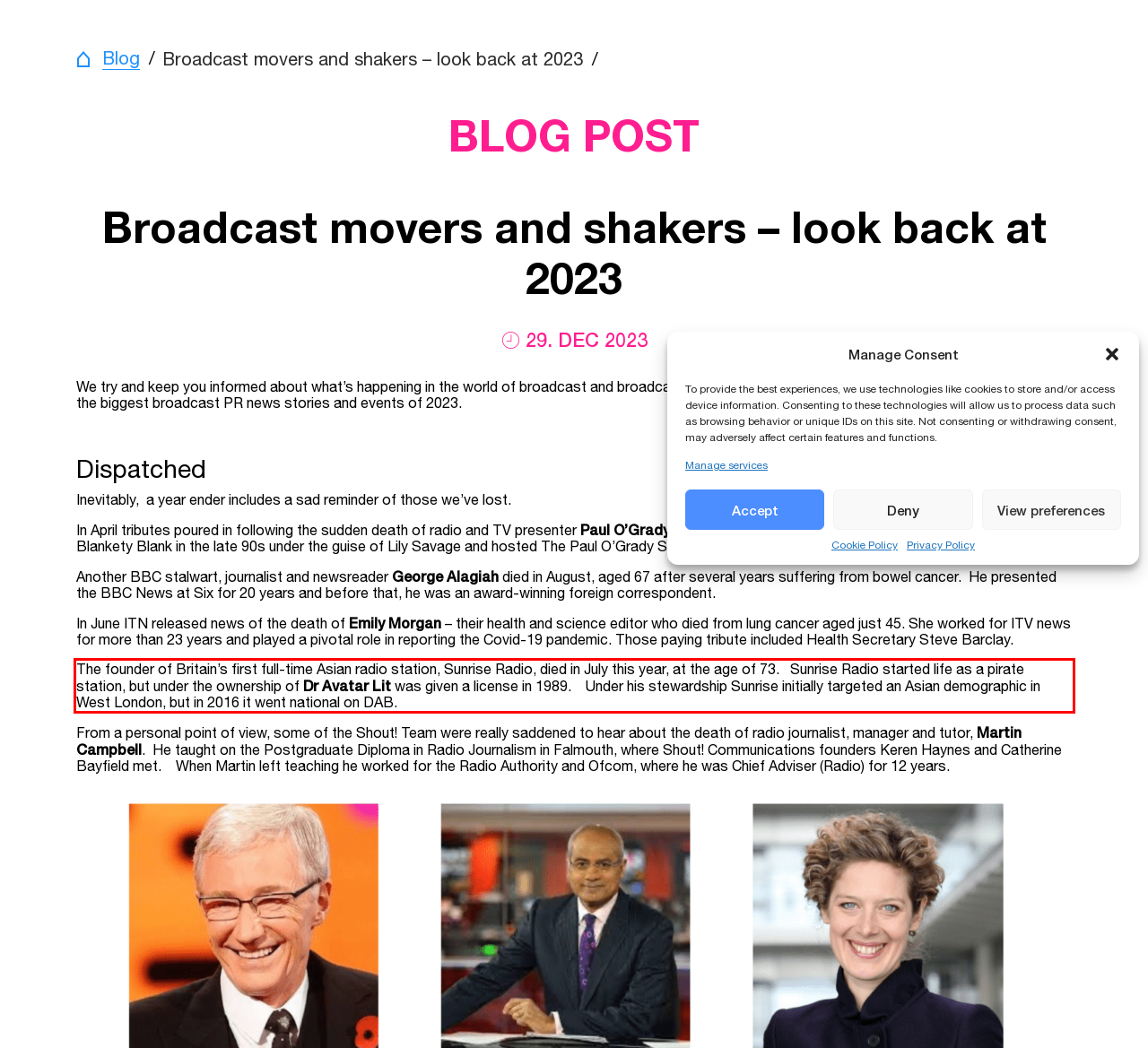Review the webpage screenshot provided, and perform OCR to extract the text from the red bounding box.

The founder of Britain’s first full-time Asian radio station, Sunrise Radio, died in July this year, at the age of 73. Sunrise Radio started life as a pirate station, but under the ownership of Dr Avatar Lit was given a license in 1989. Under his stewardship Sunrise initially targeted an Asian demographic in West London, but in 2016 it went national on DAB.